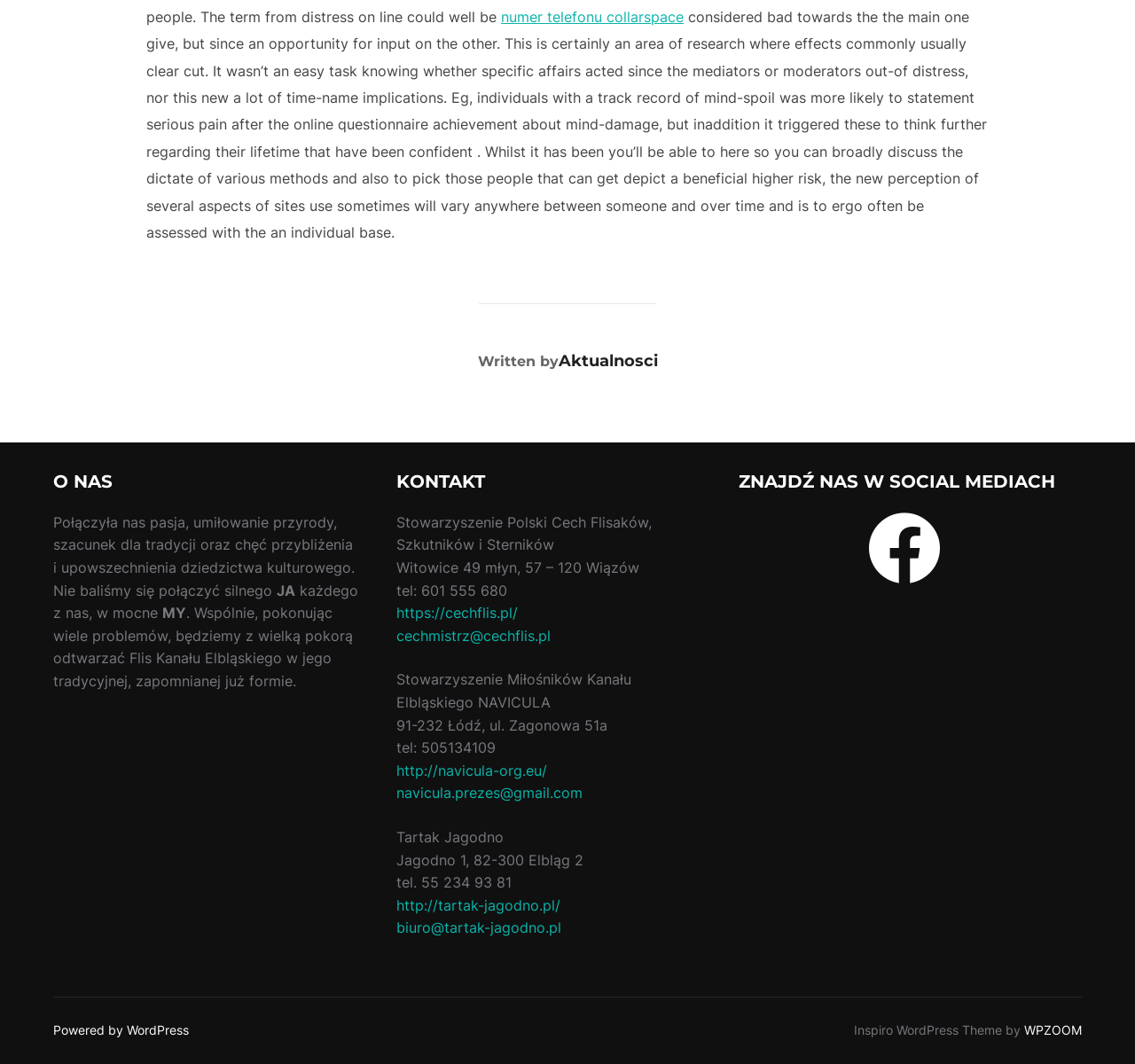What is the name of the author of the article?
Analyze the image and provide a thorough answer to the question.

The webpage does not explicitly mention the name of the author of the article. Although there is a 'POST AUTHOR' heading, it does not provide the actual name of the author.